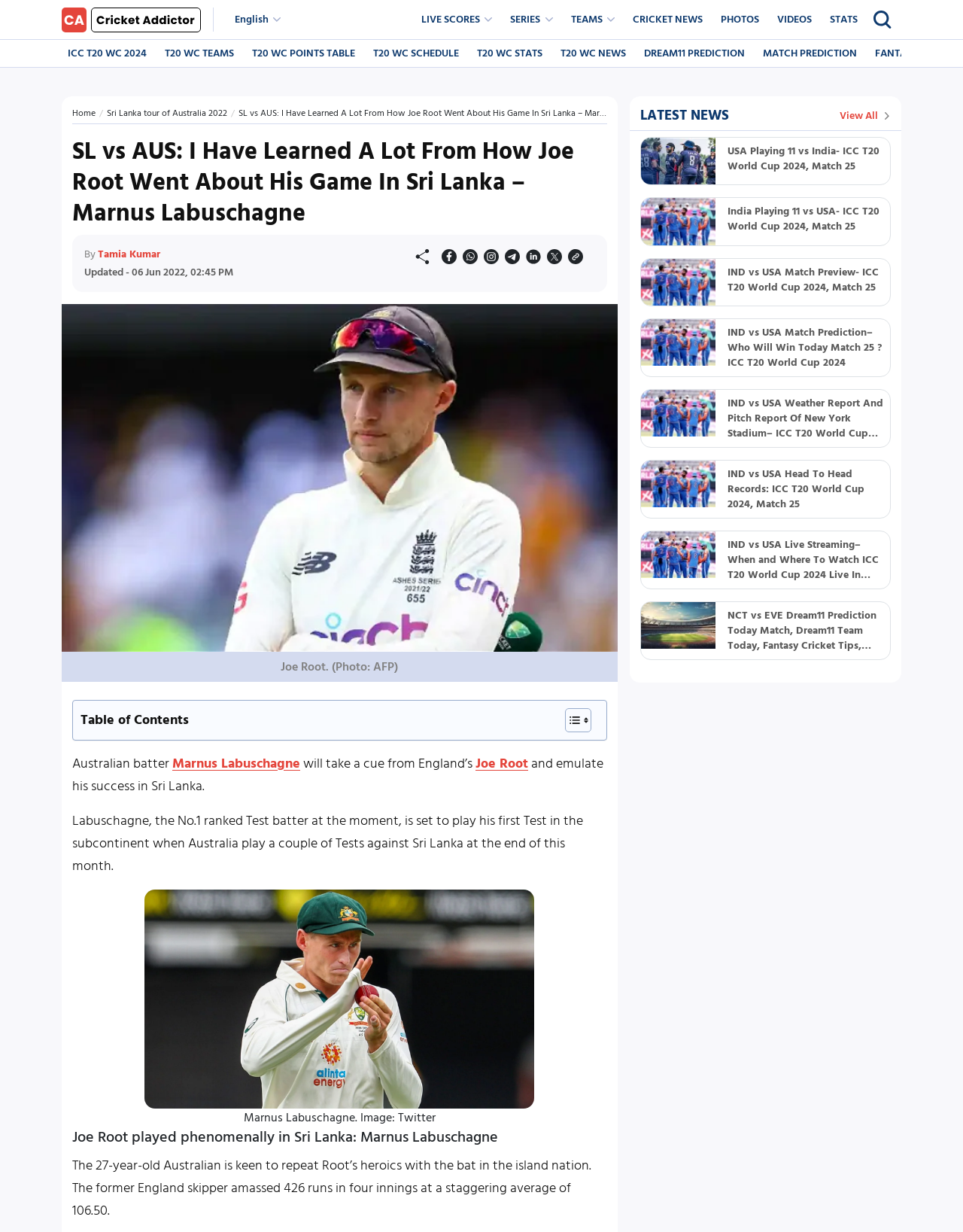Please find the bounding box coordinates of the clickable region needed to complete the following instruction: "Read the article about 'SL vs AUS'". The bounding box coordinates must consist of four float numbers between 0 and 1, i.e., [left, top, right, bottom].

[0.248, 0.086, 0.691, 0.098]